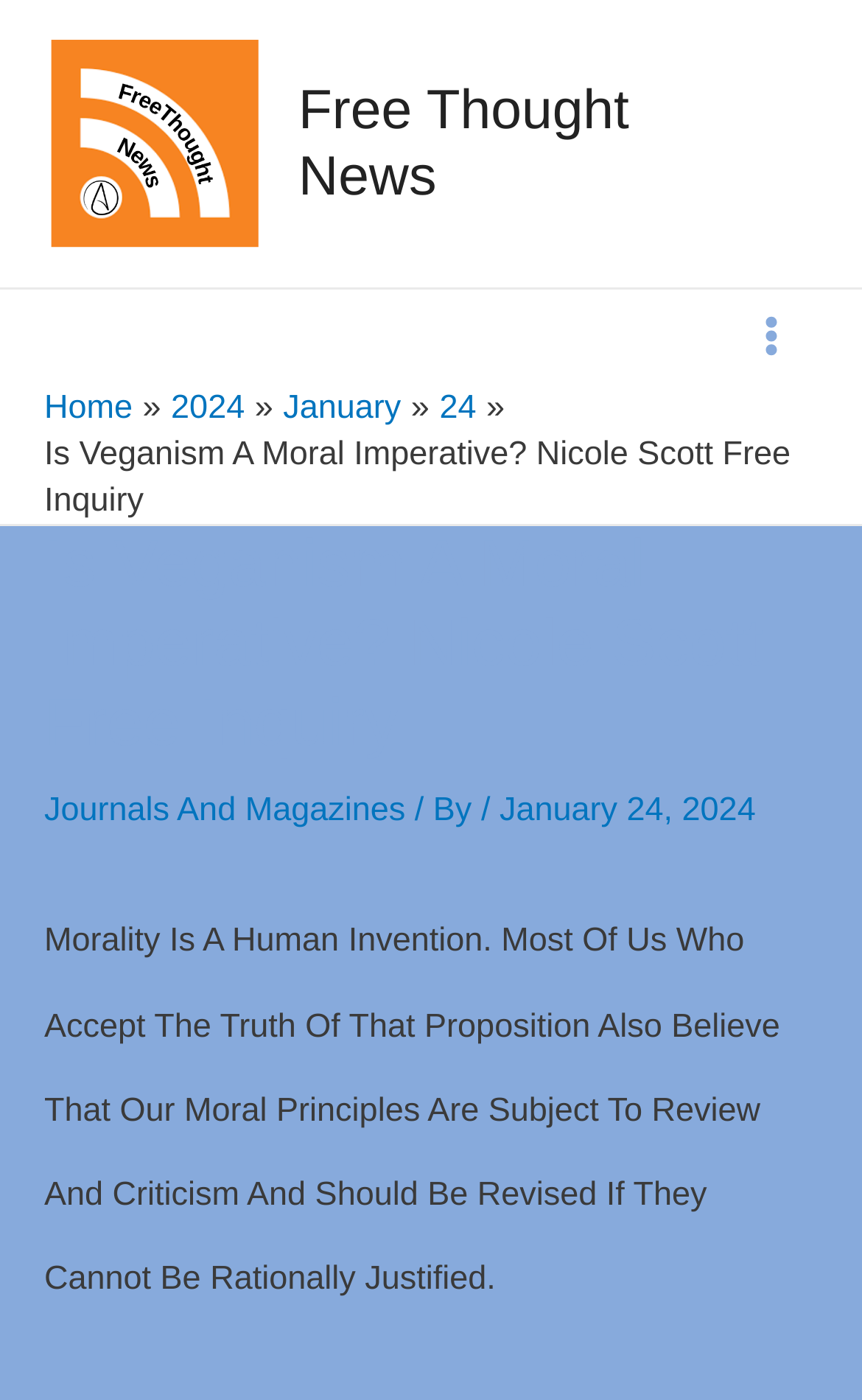Offer a meticulous caption that includes all visible features of the webpage.

The webpage appears to be an article page from Free Thought News, with a focus on the topic "Is Veganism a Moral Imperative?" by Nicole Scott. 

At the top left corner, there is a FreeThought News logo, which is an image linked to the website's homepage. Next to it, there is a text link "Free Thought News" that also leads to the homepage. 

On the top right corner, there is a main menu button that can be expanded. The button is accompanied by an image. 

Below the logo and the main menu button, there is a navigation section labeled "Breadcrumbs" that displays the article's location within the website's hierarchy. This section contains links to the homepage, the year 2024, the month of January, and the day 24. 

The article's title "Is Veganism A Moral Imperative? Nicole Scott Free Inquiry" is prominently displayed below the navigation section. 

The article's content is divided into sections. The first section is a heading that repeats the article's title, followed by a link to "Journals And Magazines" and a byline indicating the author. The publication date "January 24, 2024" is also displayed in this section. 

The main content of the article starts with a paragraph that discusses the concept of morality, stating that it is a human invention and that moral principles should be subject to review and criticism. 

At the bottom of the article, there is a "Post Navigation" section, but it does not contain any links or content.